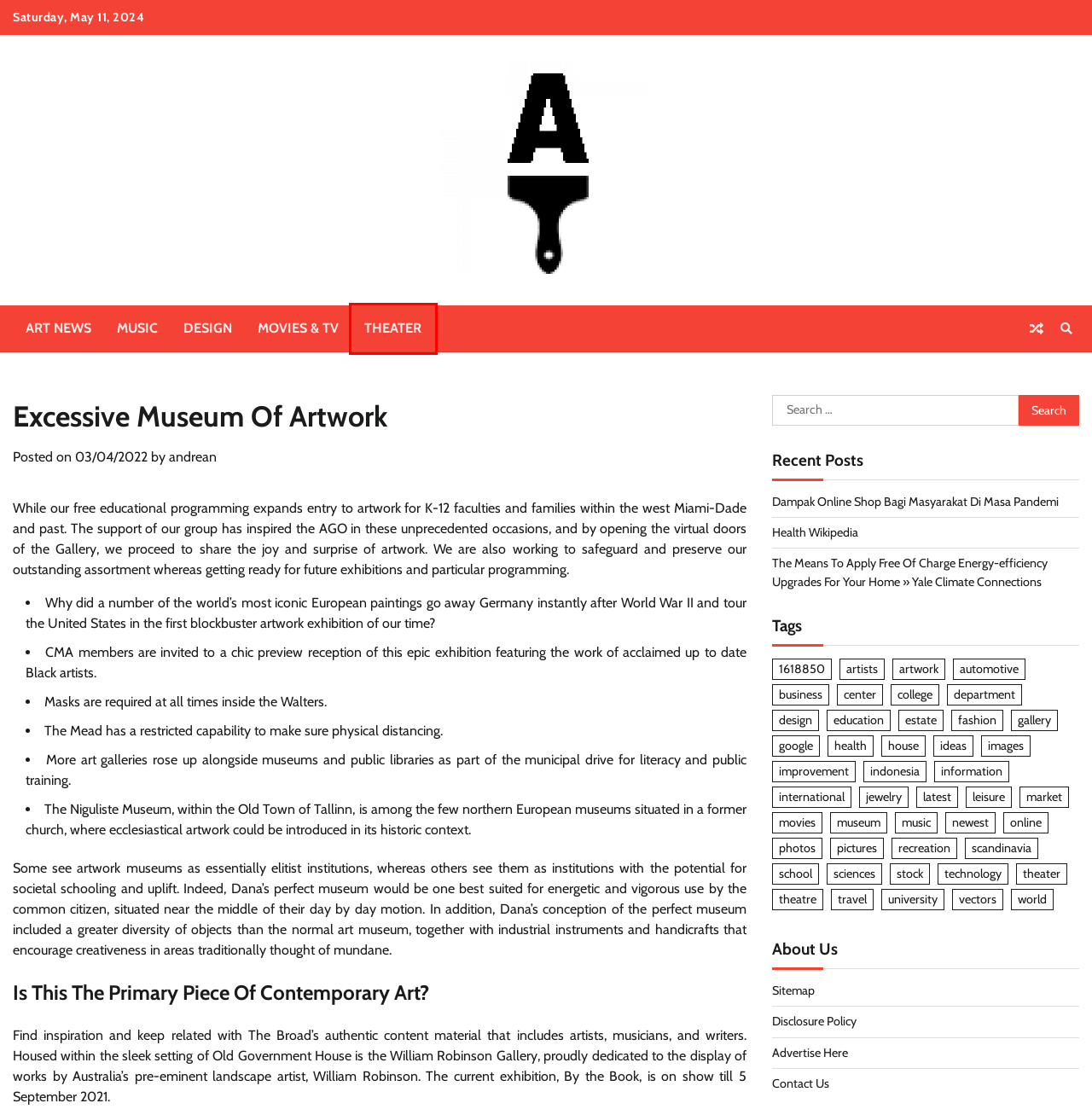Analyze the screenshot of a webpage that features a red rectangle bounding box. Pick the webpage description that best matches the new webpage you would see after clicking on the element within the red bounding box. Here are the candidates:
A. department Archives - Art'sites
B. Theater Archives - Art'sites
C. Movies & TV Archives - Art'sites
D. Health Wikipedia - Art'sites
E. health Archives - Art'sites
F. Music Archives - Art'sites
G. estate Archives - Art'sites
H. sciences Archives - Art'sites

B